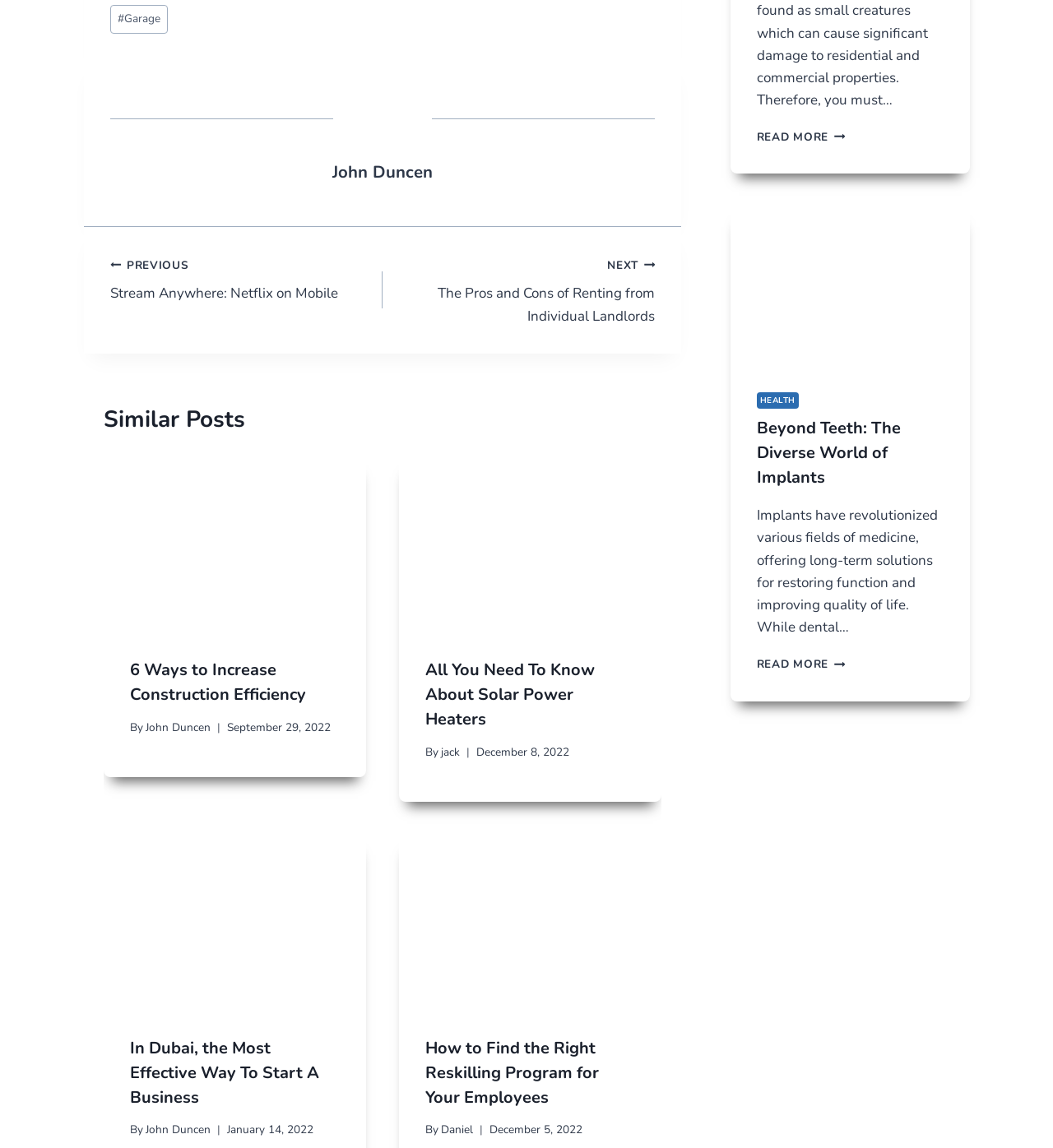Identify the bounding box coordinates of the specific part of the webpage to click to complete this instruction: "View the post 'In Dubai, the Most Effective Way To Start A Business'".

[0.098, 0.727, 0.348, 0.879]